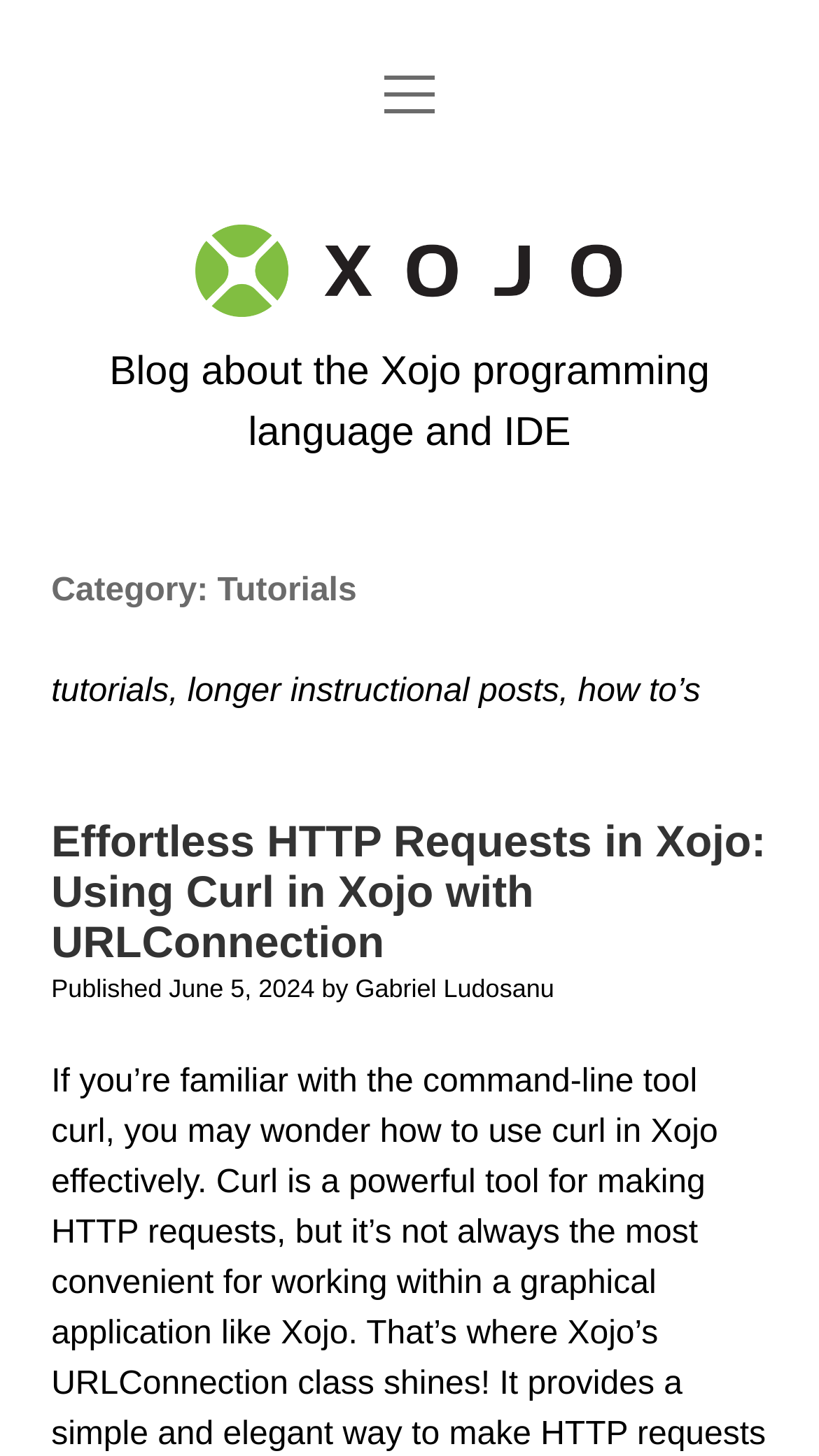Based on the visual content of the image, answer the question thoroughly: When was the first blog post published?

I found the answer by examining the StaticText 'Published June 5, 2024' which is a sub-element of the heading 'Effortless HTTP Requests in Xojo: Using Curl in Xojo with URLConnection'.